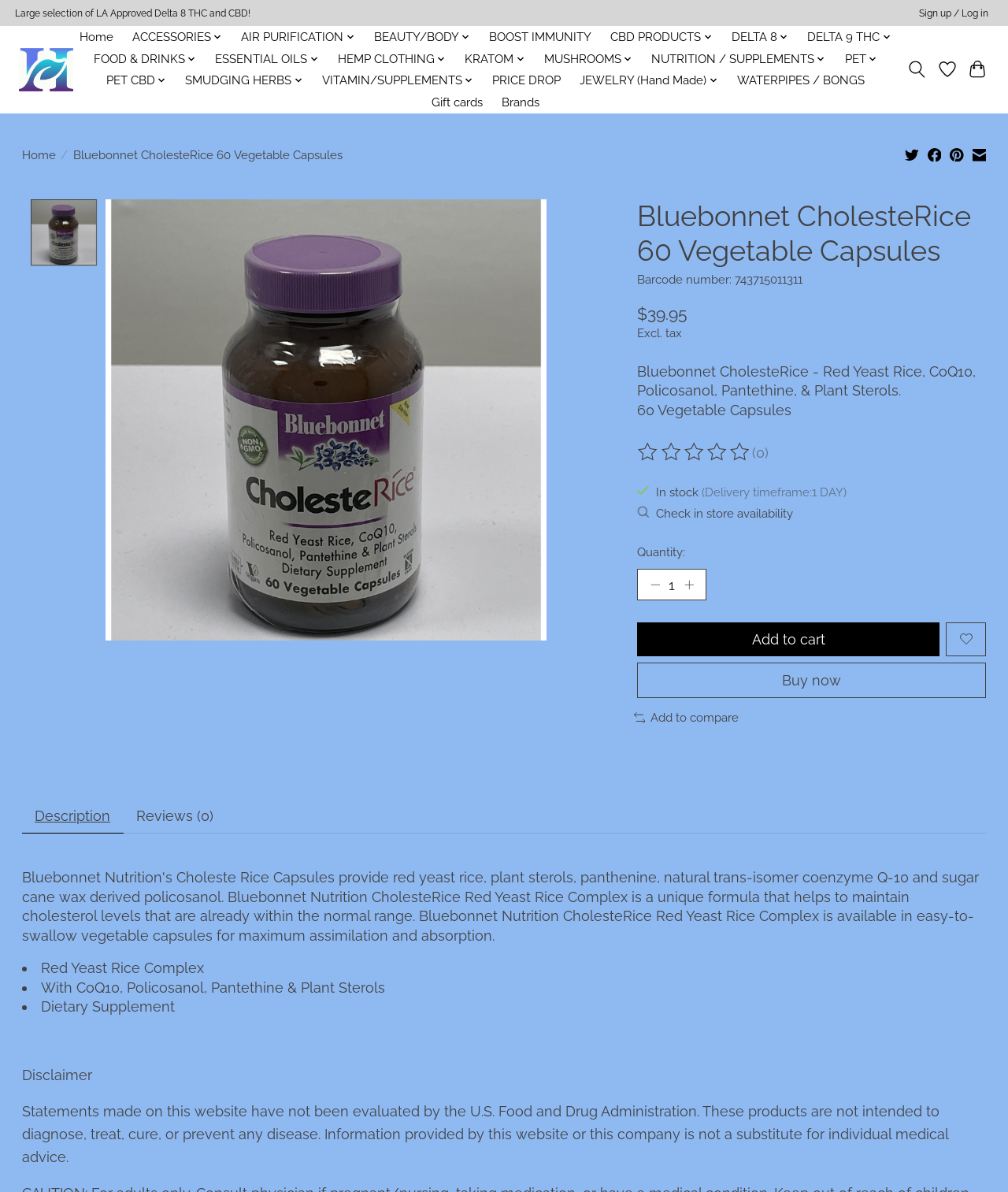How many vegetable capsules are in the product?
Use the information from the screenshot to give a comprehensive response to the question.

I found the number of vegetable capsules by looking at the product description section, where it says '60 Vegetable Capsules'. I also saw the same information in the breadcrumbs navigation section.